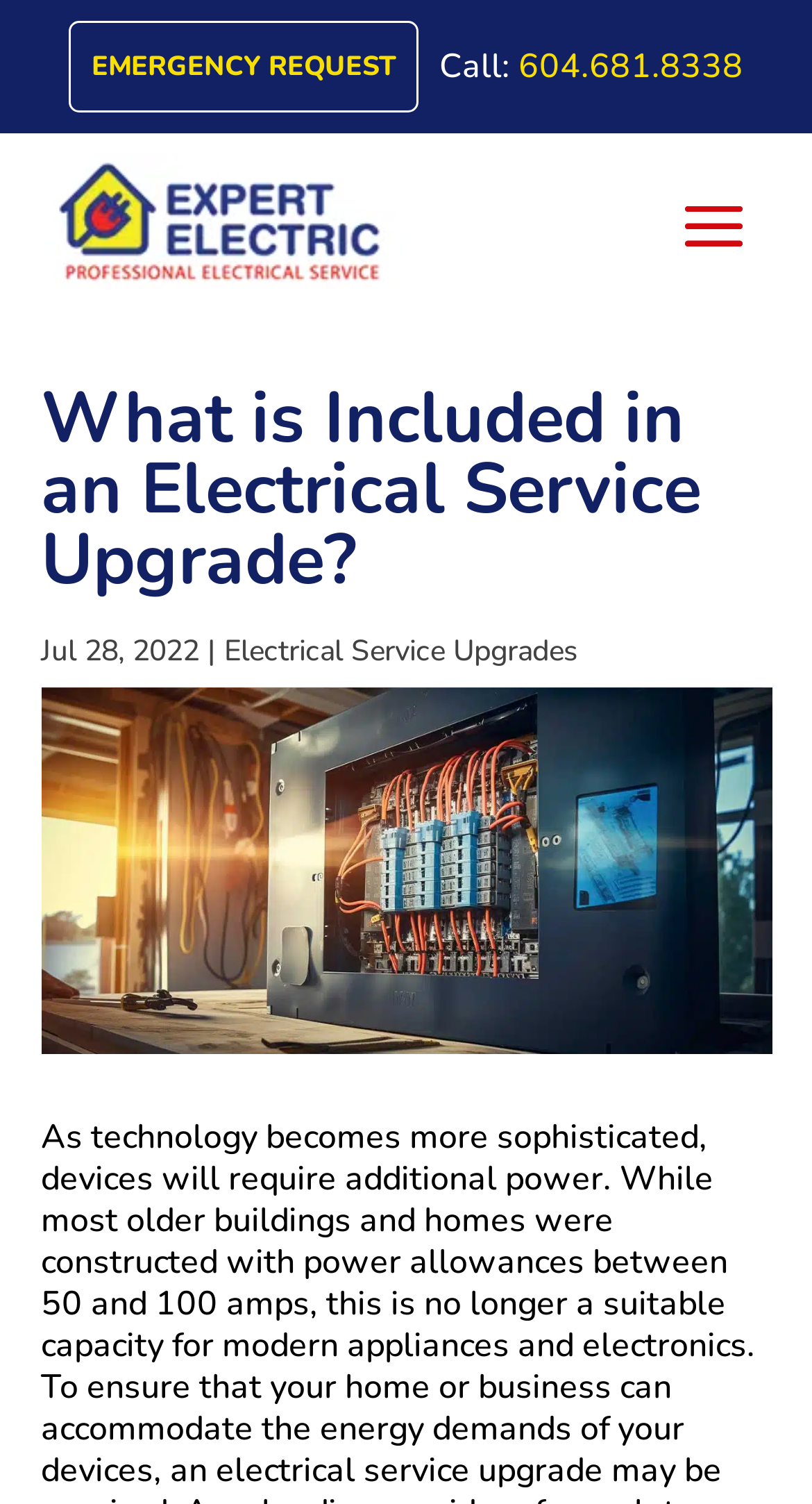What is the date of the latest article?
Please give a well-detailed answer to the question.

I found the date of the latest article by looking at the text 'Jul 28, 2022' which is located next to a vertical line and a link.